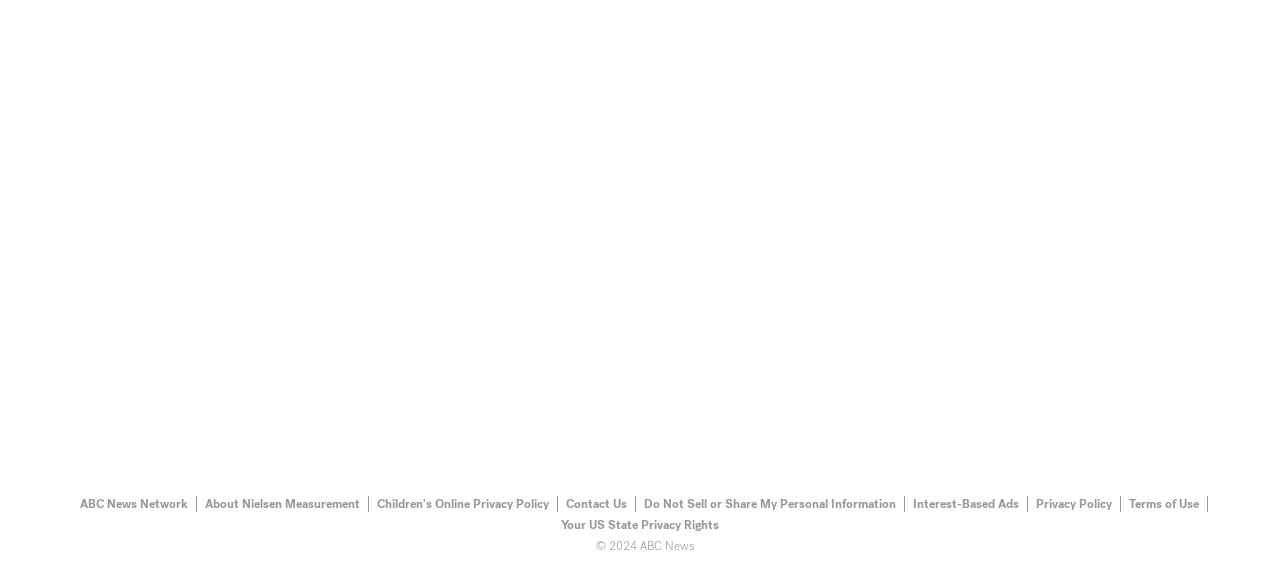Locate the bounding box coordinates for the element described below: "About Nielsen Measurement". The coordinates must be four float values between 0 and 1, formatted as [left, top, right, bottom].

[0.154, 0.859, 0.288, 0.887]